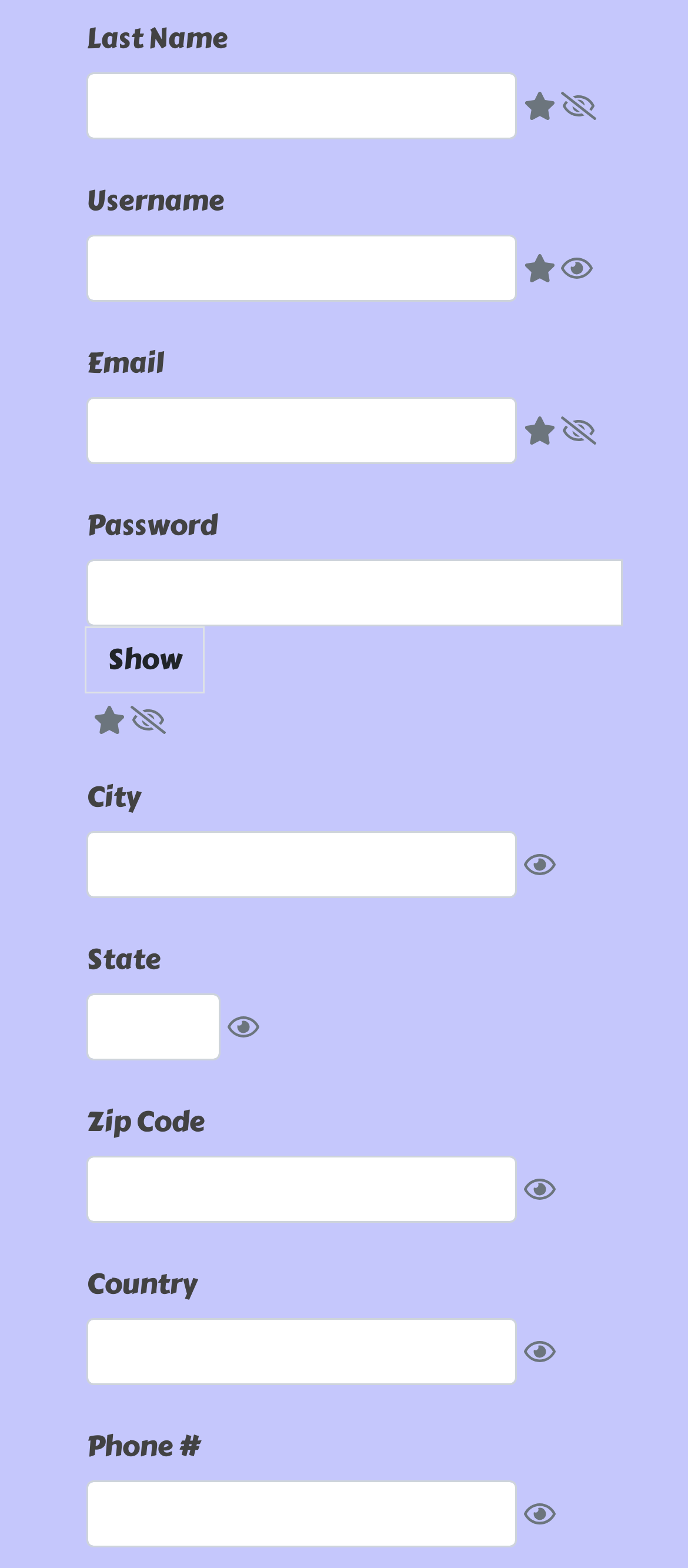Please specify the coordinates of the bounding box for the element that should be clicked to carry out this instruction: "input city". The coordinates must be four float numbers between 0 and 1, formatted as [left, top, right, bottom].

[0.126, 0.53, 0.751, 0.573]